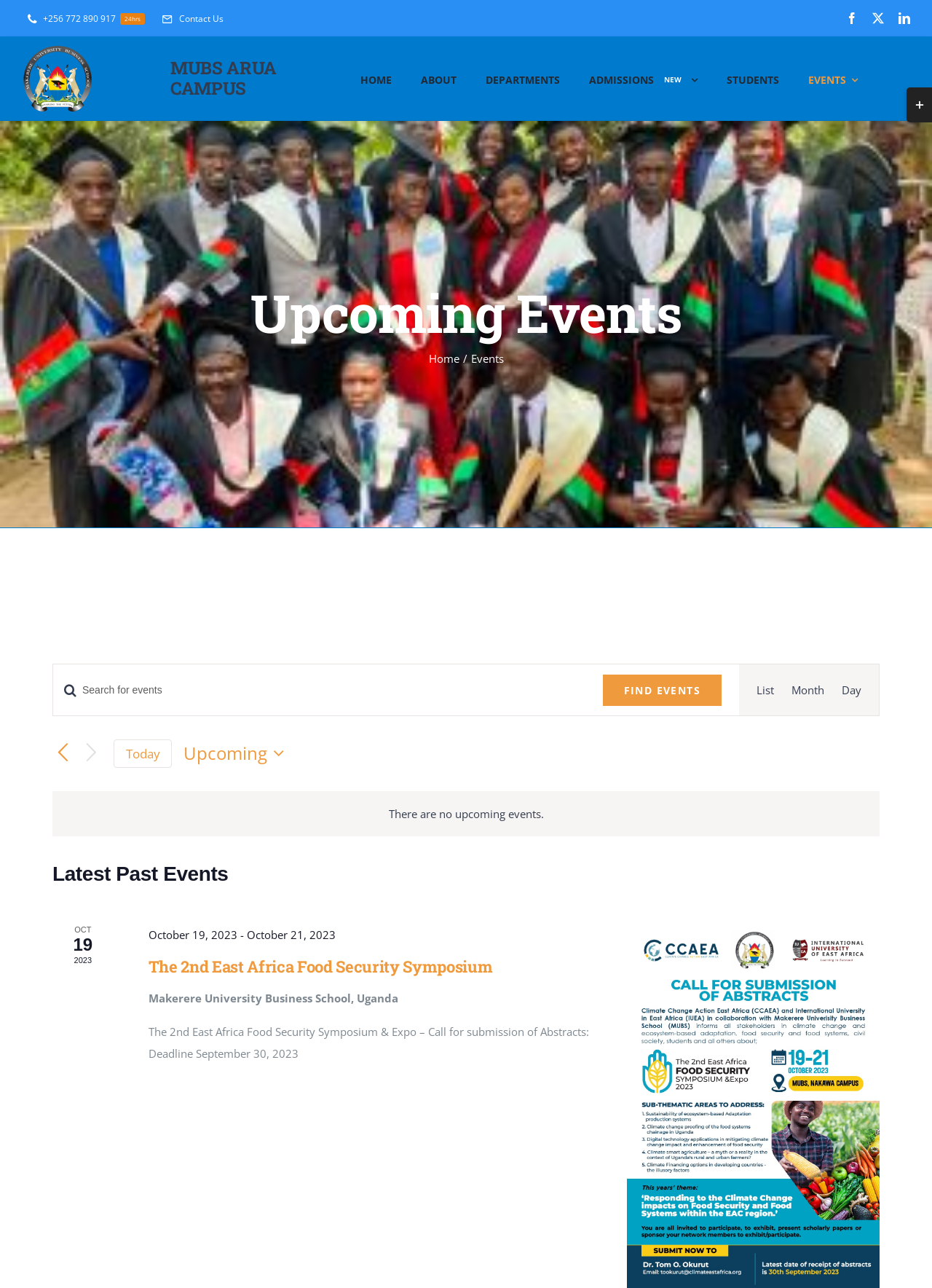Identify the bounding box coordinates of the region that needs to be clicked to carry out this instruction: "Click on the 'EVENTS' menu". Provide these coordinates as four float numbers ranging from 0 to 1, i.e., [left, top, right, bottom].

[0.867, 0.045, 0.92, 0.077]